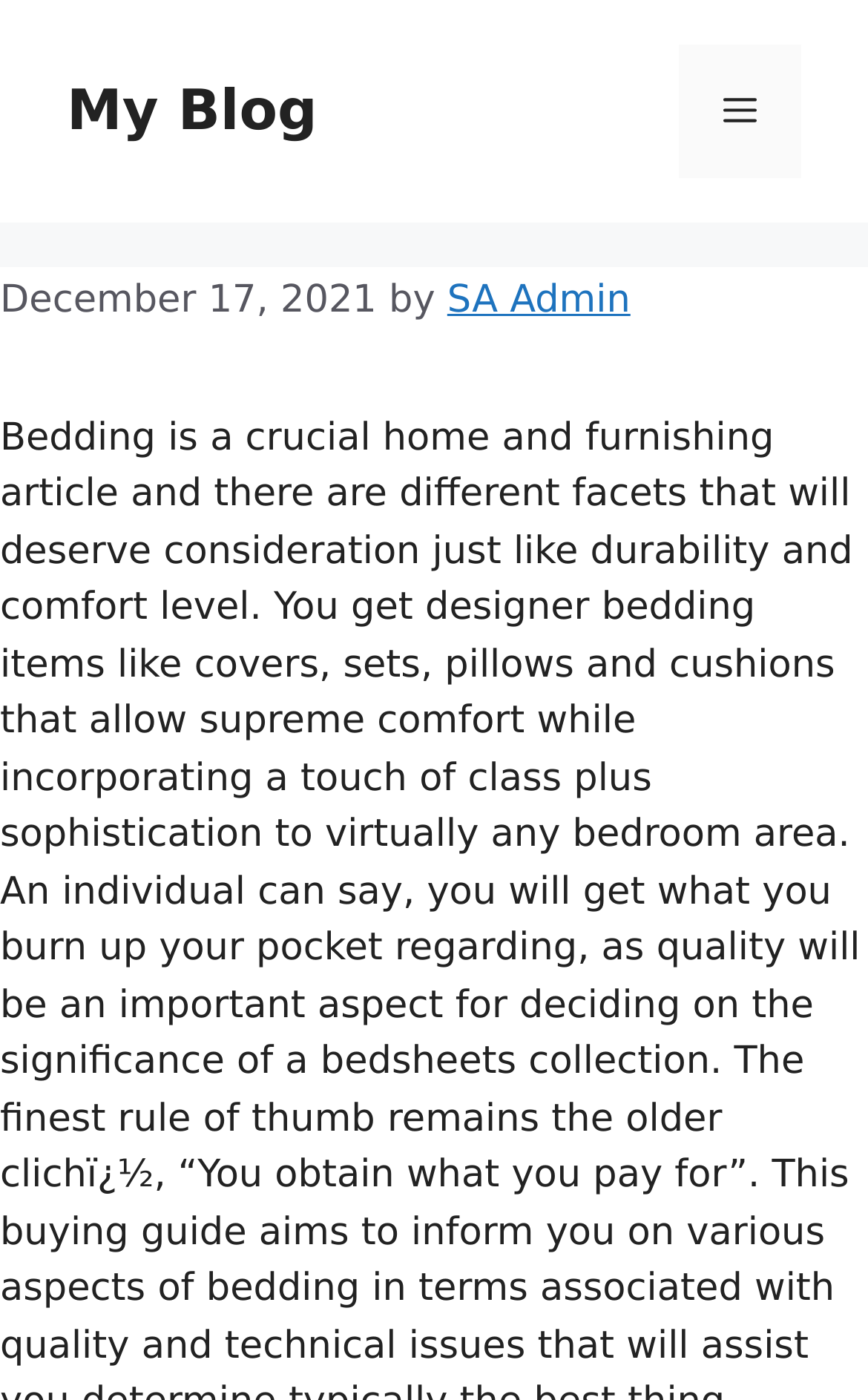Identify the bounding box for the UI element described as: "Shahid Maqsood". Ensure the coordinates are four float numbers between 0 and 1, formatted as [left, top, right, bottom].

None